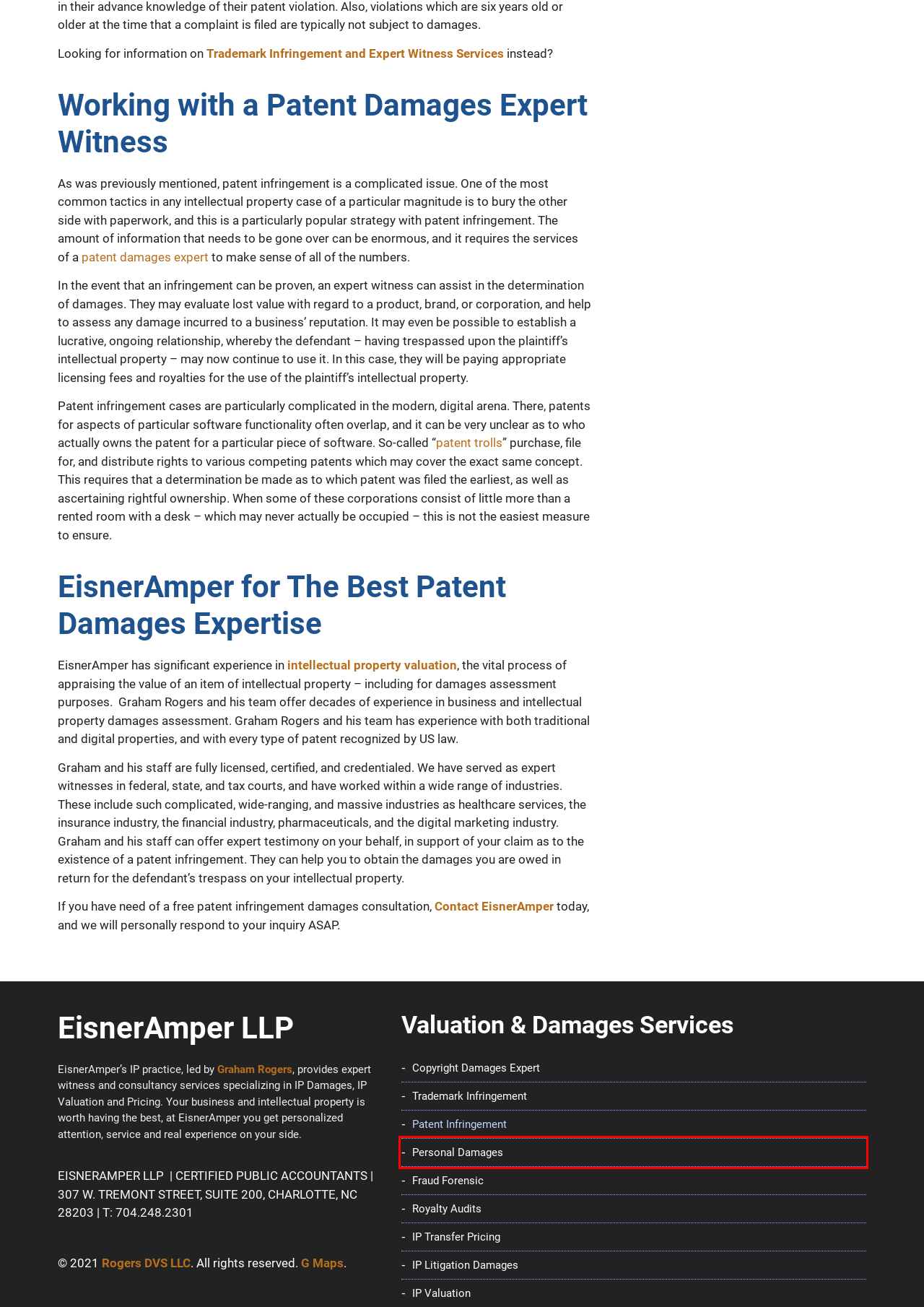Consider the screenshot of a webpage with a red bounding box around an element. Select the webpage description that best corresponds to the new page after clicking the element inside the red bounding box. Here are the candidates:
A. 5 Ideas To Help You Protect Your Trade Secrets - Rogers DVS
B. Copyright Damages Expert Witness G. Rogers (Free Consult)
C. Personal damages - Rogers DVS
D. Intellectual Property Expert Witness G. Rogers (Free Consult)
E. IP Transfer Pricing Expert Witness G. Rogers (Free Consult)
F. Damages & Valuation Expert ~ Graham Rogers (EisnerAmper)
G. Intellectual Property Valuation Services G. Rogers (Free Consult)
H. Fraud forensic - Rogers DVS

C